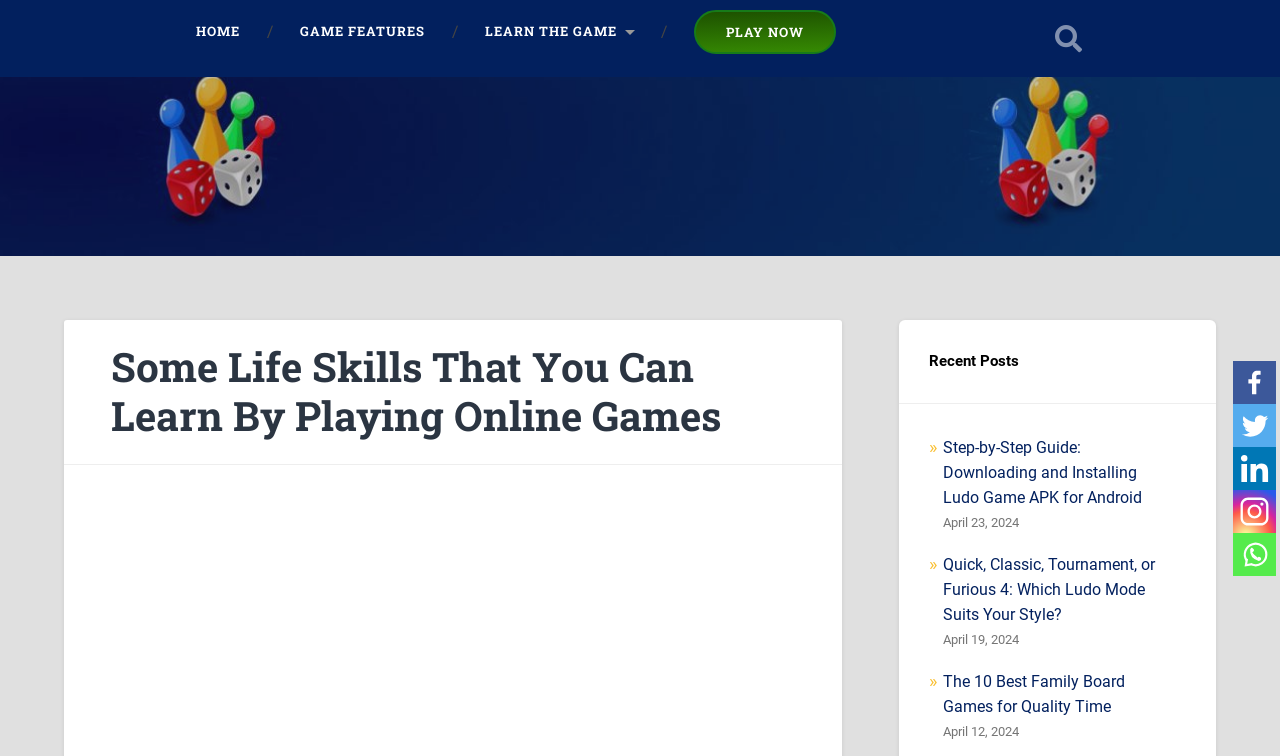Point out the bounding box coordinates of the section to click in order to follow this instruction: "play now".

[0.544, 0.016, 0.652, 0.069]